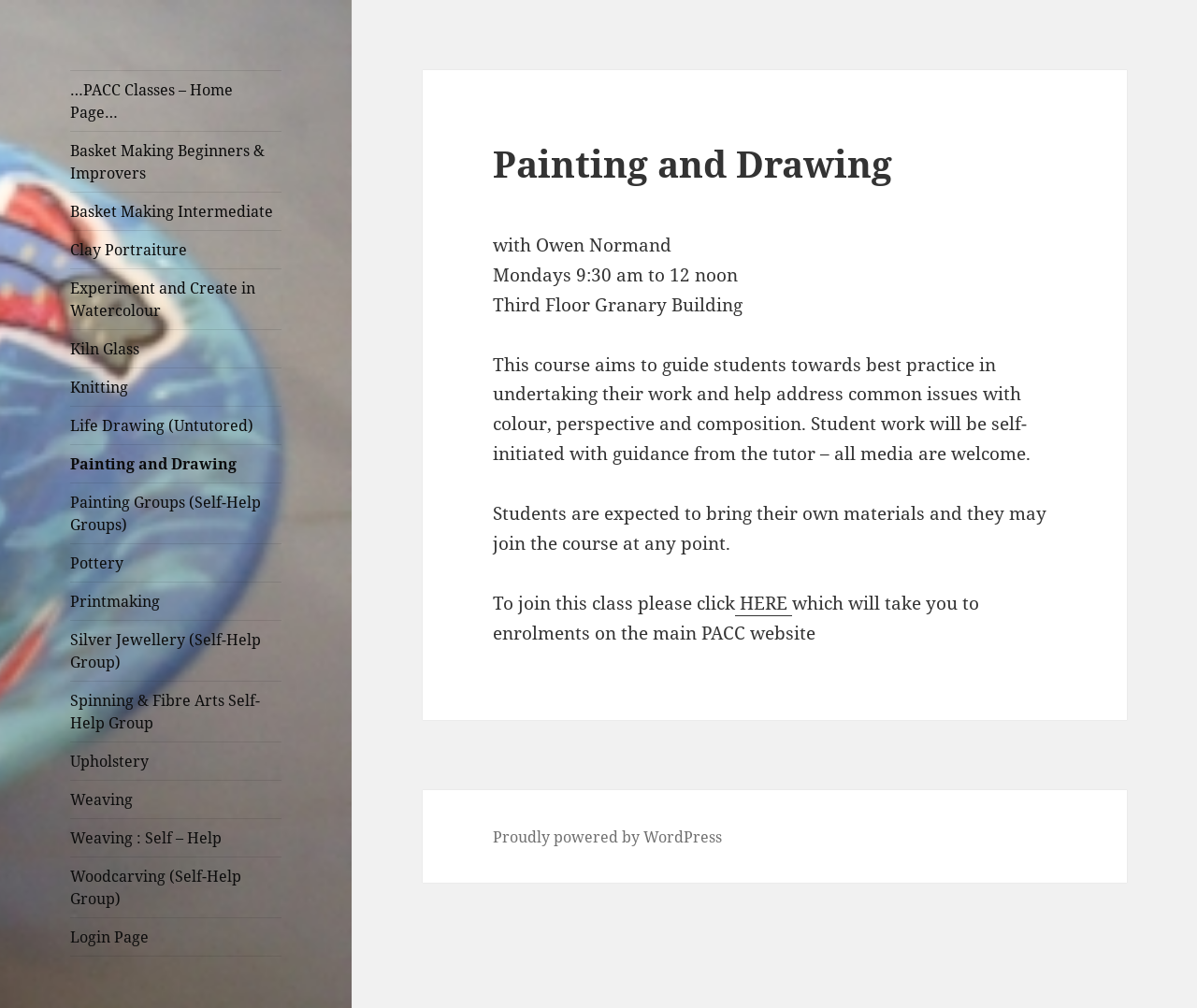Respond with a single word or phrase to the following question:
What type of classes are offered on this website?

Art classes